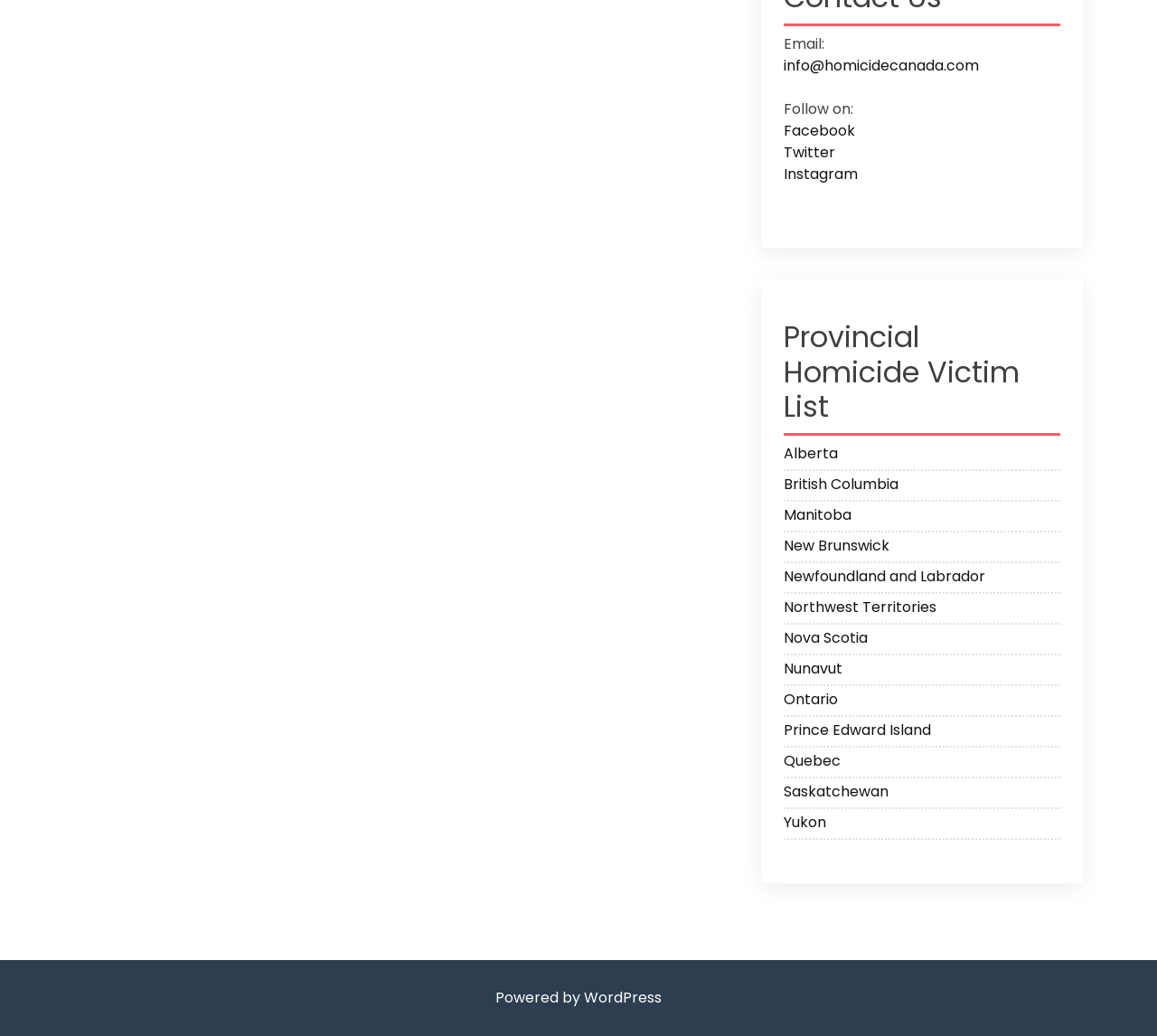What is the email address provided?
Your answer should be a single word or phrase derived from the screenshot.

info@homicidecanada.com